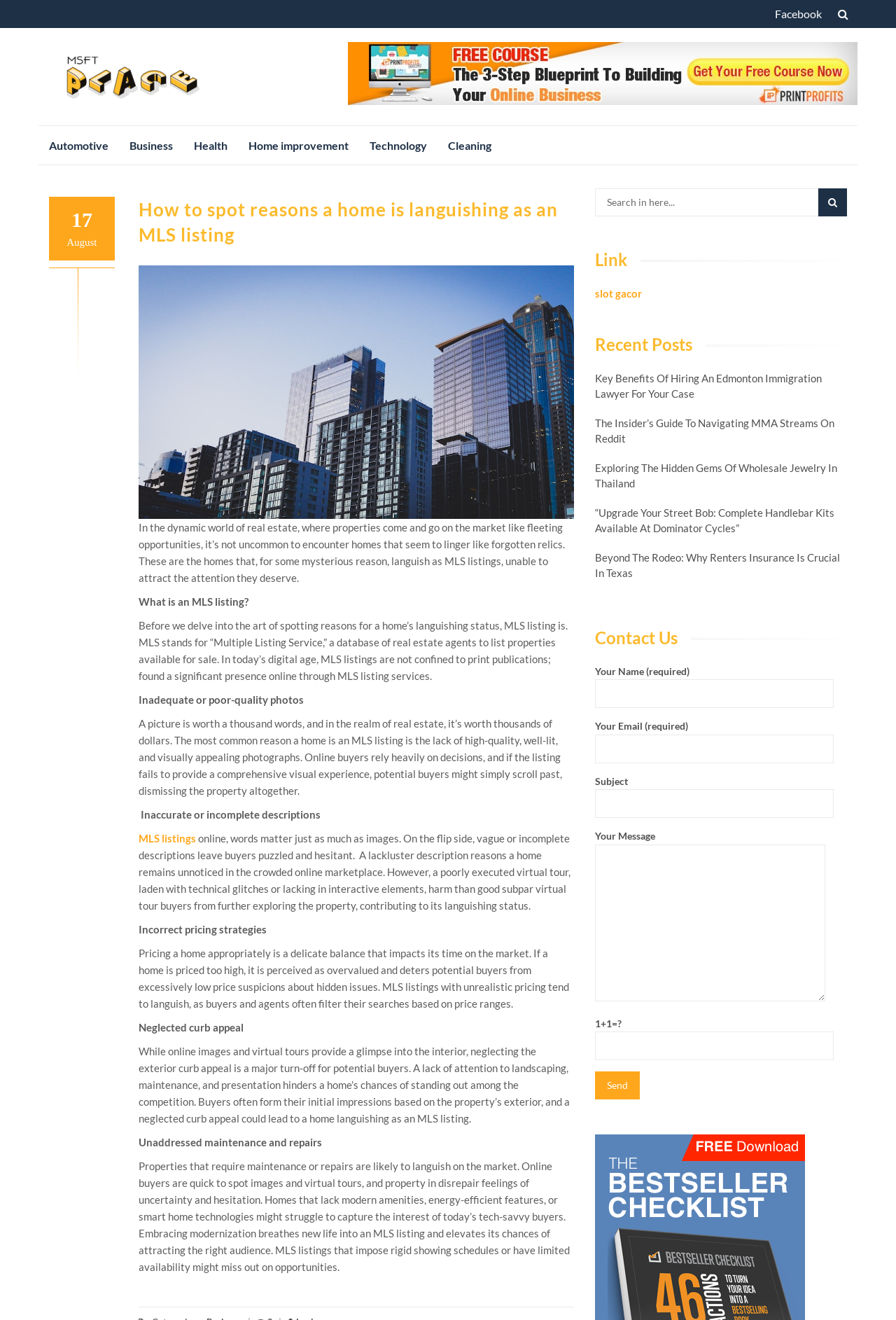Can you show the bounding box coordinates of the region to click on to complete the task described in the instruction: "Read the article about how to spot reasons a home is languishing as an MLS listing"?

[0.154, 0.149, 0.641, 0.188]